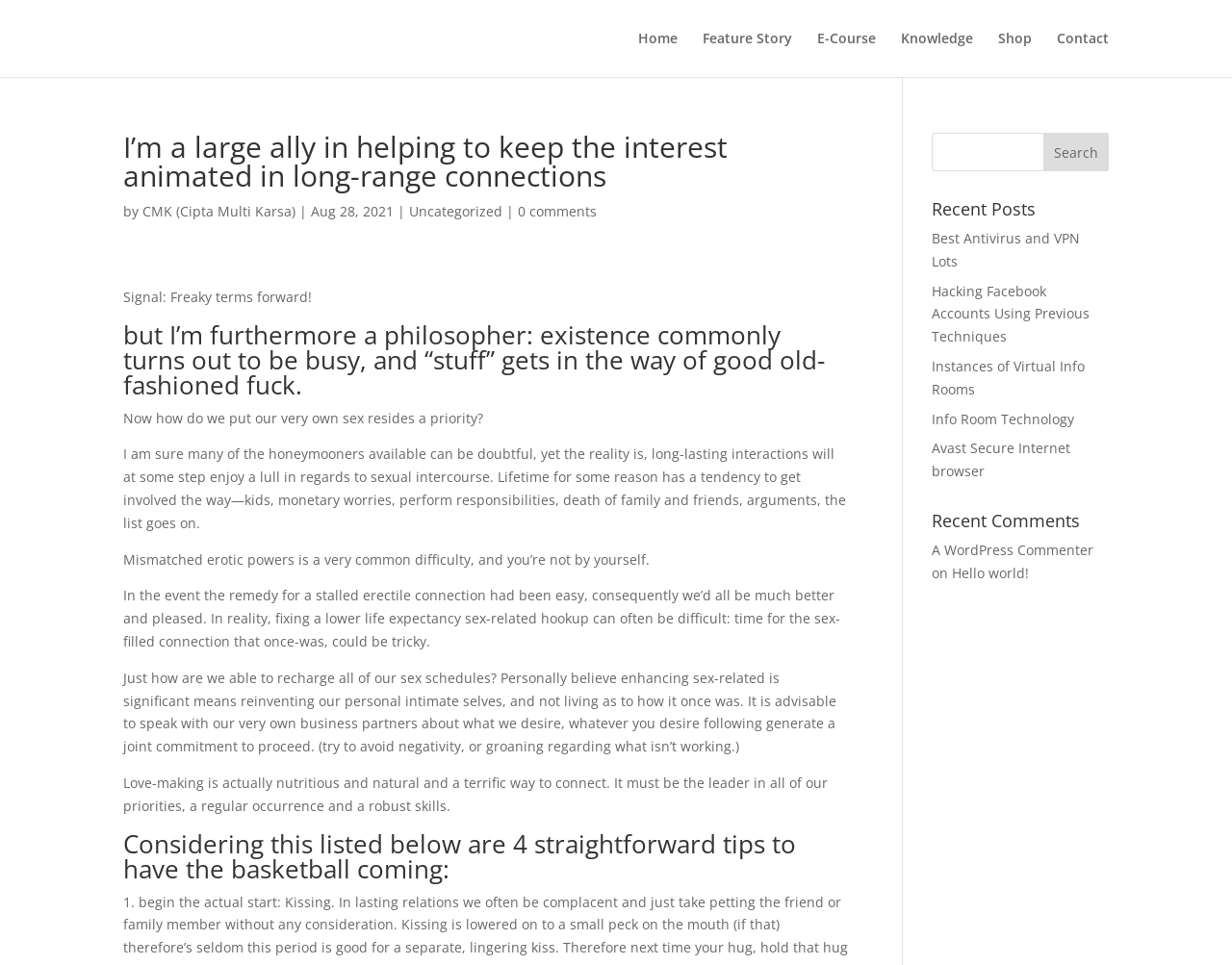Generate the main heading text from the webpage.

I’m a large ally in helping to keep the interest animated in long-range connections